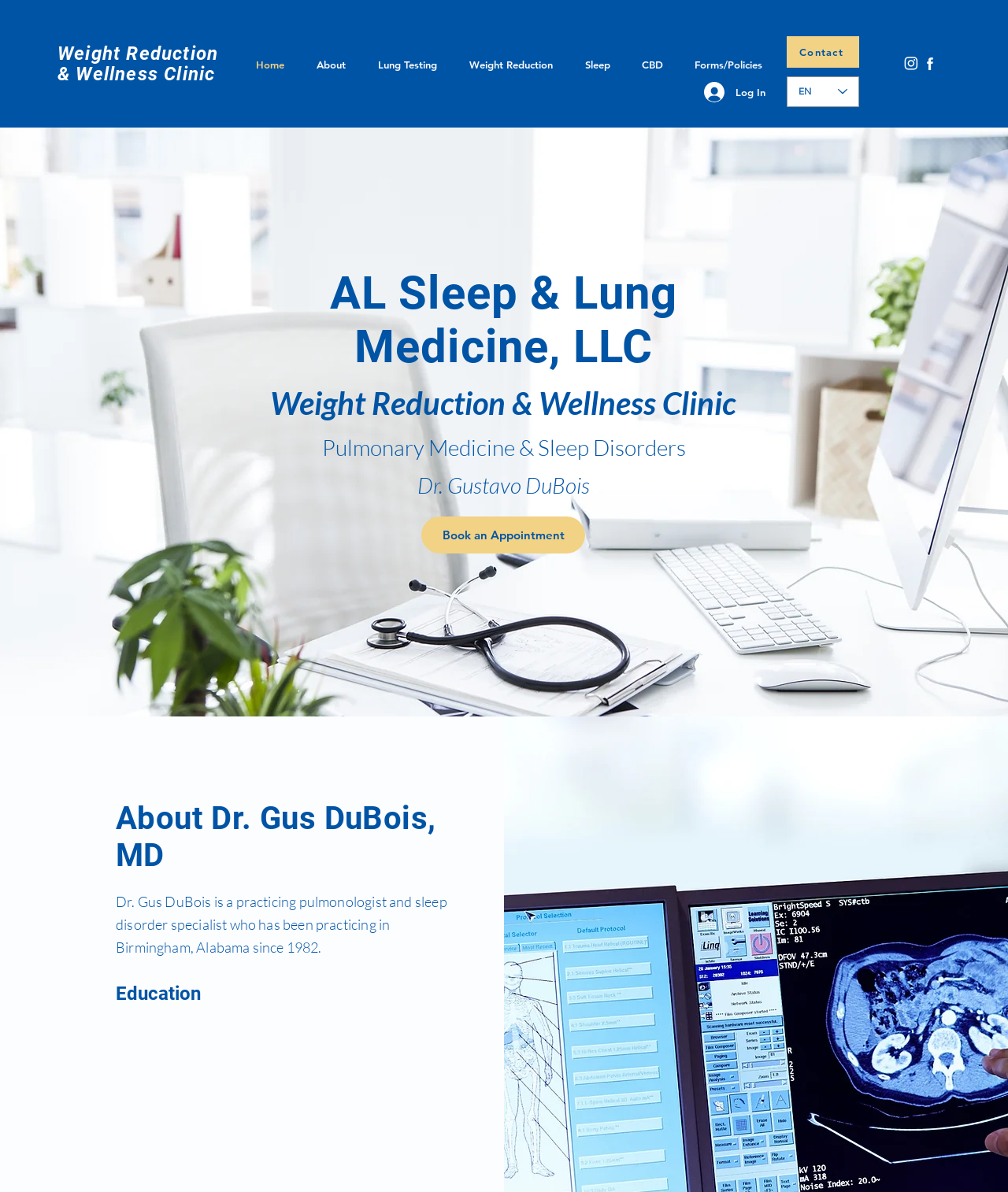What is the language currently selected in the language selector?
Analyze the image and provide a thorough answer to the question.

I found the answer by looking at the combobox element with the text 'Language Selector - English selected' which indicates that English is the currently selected language.